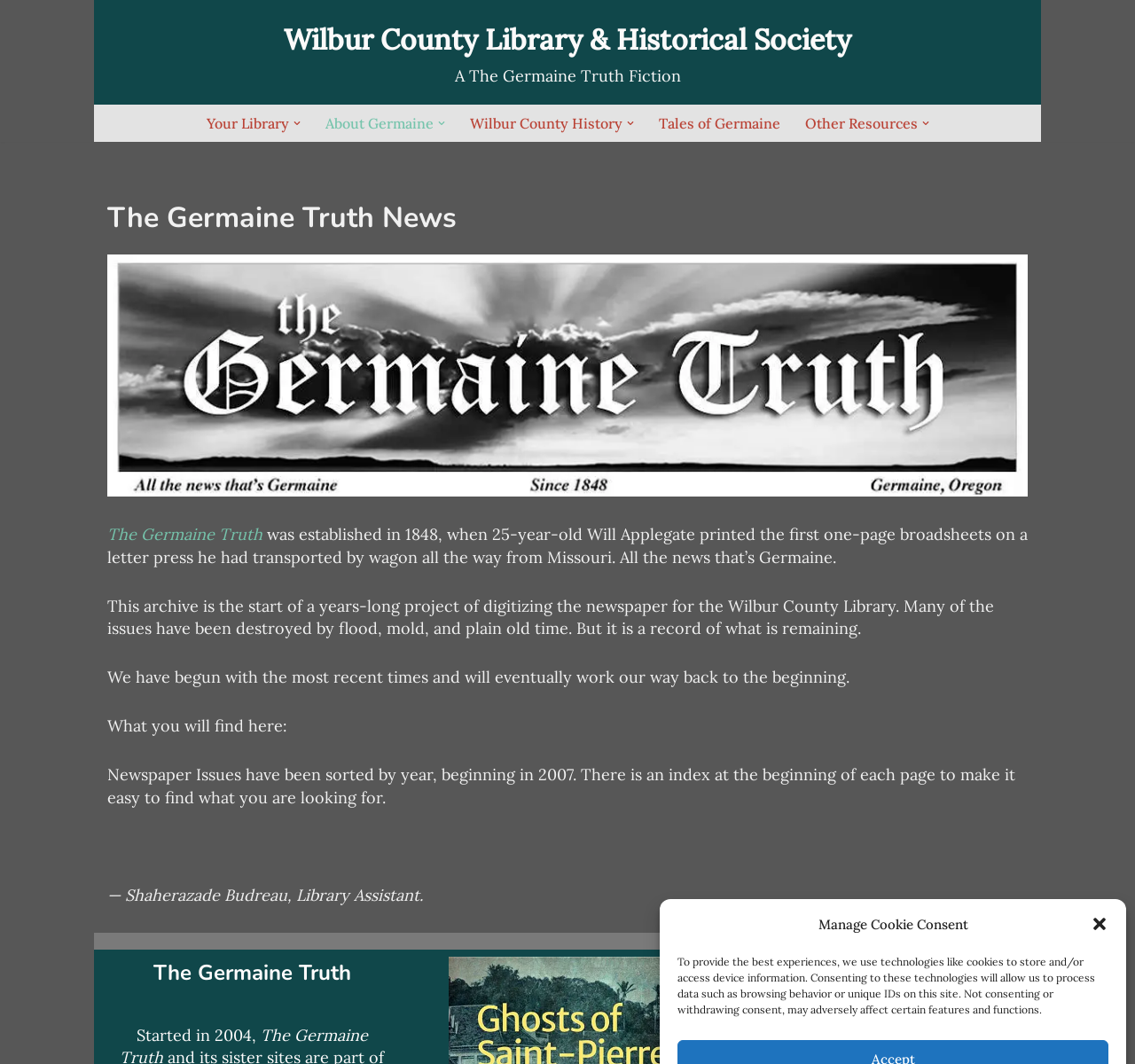Pinpoint the bounding box coordinates of the element that must be clicked to accomplish the following instruction: "Go to the 'Tales of Germaine' page". The coordinates should be in the format of four float numbers between 0 and 1, i.e., [left, top, right, bottom].

[0.58, 0.105, 0.687, 0.127]